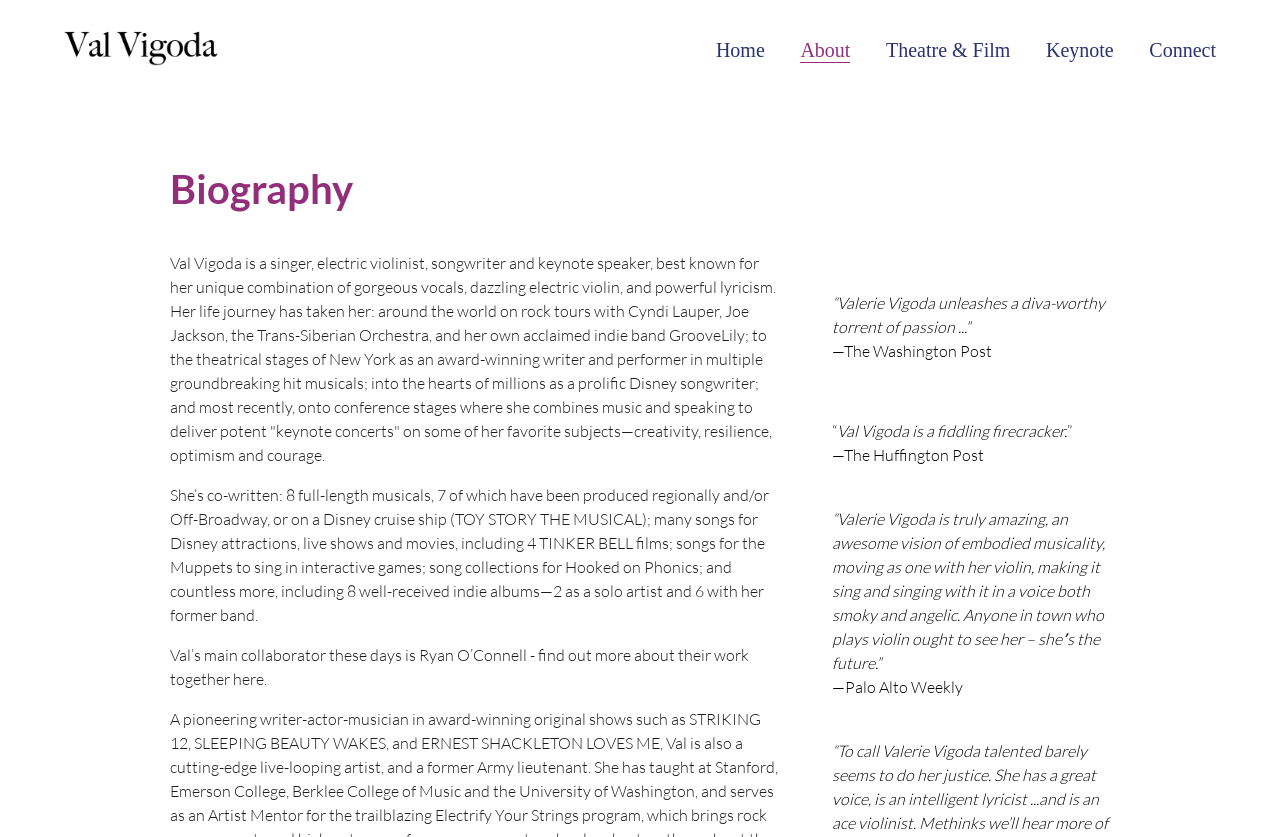Explain in detail what you observe on this webpage.

The webpage is about Val Vigoda, a musician, composer, performer, and educator. At the top, there is a heading with her name, accompanied by an image of her. Below this, there are five links: "Home", "About", "Theatre & Film", "Keynote", and "Connect", which are positioned horizontally across the page.

The main content of the page is divided into two sections. The first section is a biography, which is headed by a "Biography" title. This section describes Val Vigoda's life journey, including her music career, theatrical experiences, and work as a songwriter and keynote speaker. The text is divided into three paragraphs, with the first paragraph providing an overview of her career, the second paragraph listing her accomplishments, and the third paragraph mentioning her current collaborator.

The second section appears to be a collection of quotes from various publications, including The Washington Post, The Huffington Post, and Palo Alto Weekly. These quotes are positioned below the biography section and are separated by blank lines. Each quote is attributed to its respective publication.

Overall, the webpage provides an introduction to Val Vigoda's life and career, highlighting her unique combination of music, storytelling, and speaking.